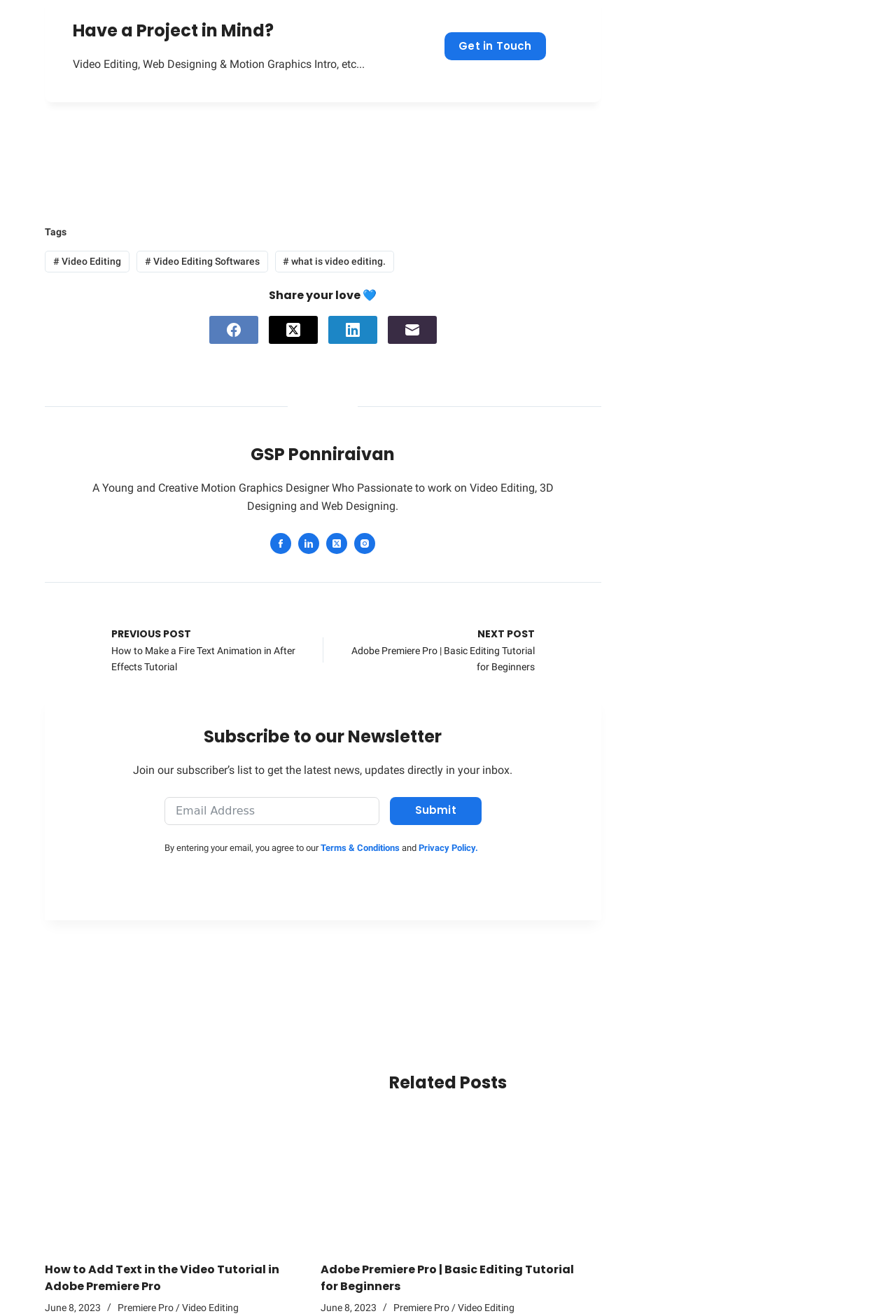Respond with a single word or phrase to the following question: What is the topic of the previous post?

Fire Text Animation